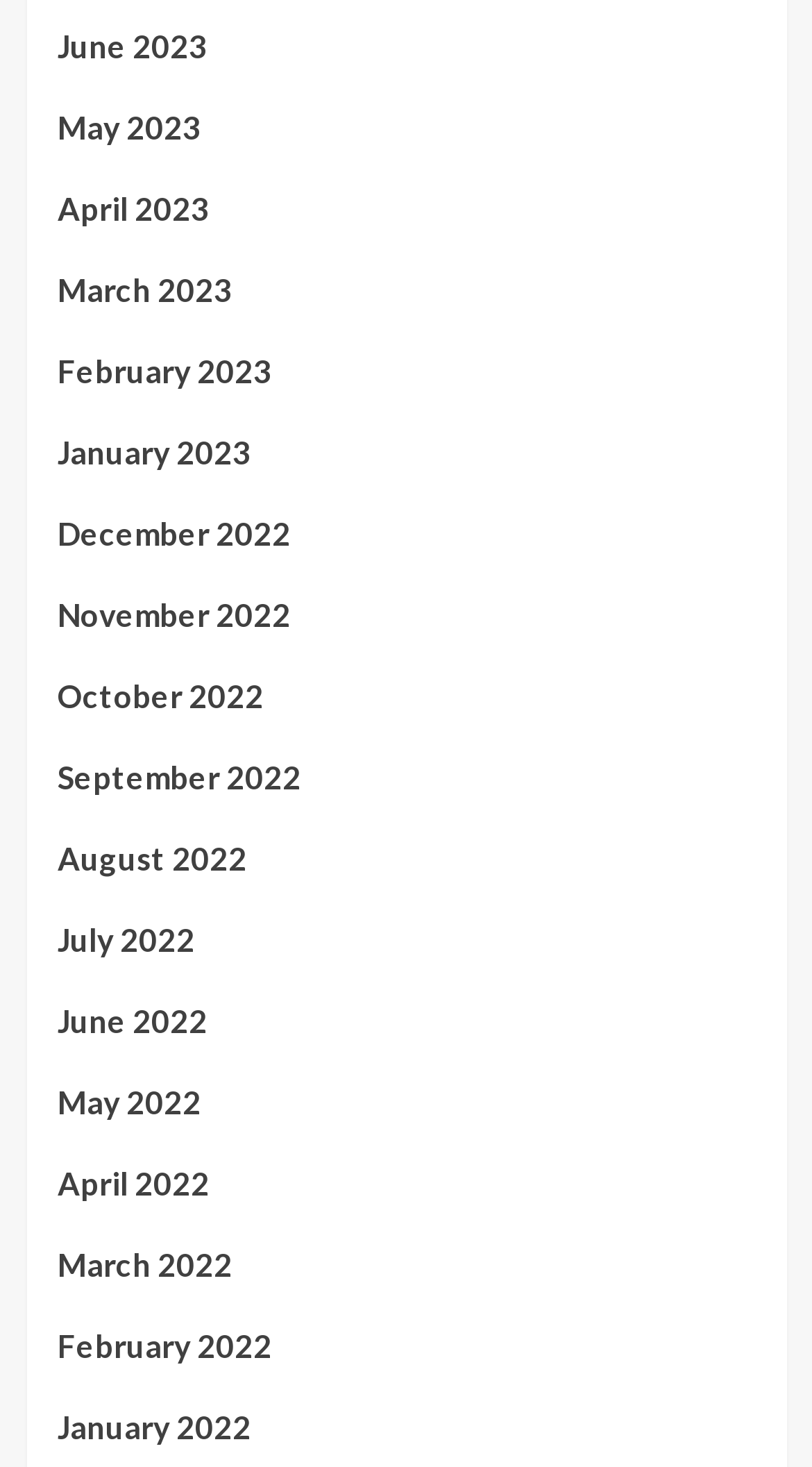What is the position of the 'June 2022' link?
Provide a fully detailed and comprehensive answer to the question.

By analyzing the y1 and y2 coordinates of the 'June 2022' link, I found that it is located near the middle of the webpage, with its top edge at y1=0.679 and its bottom edge at y2=0.734.